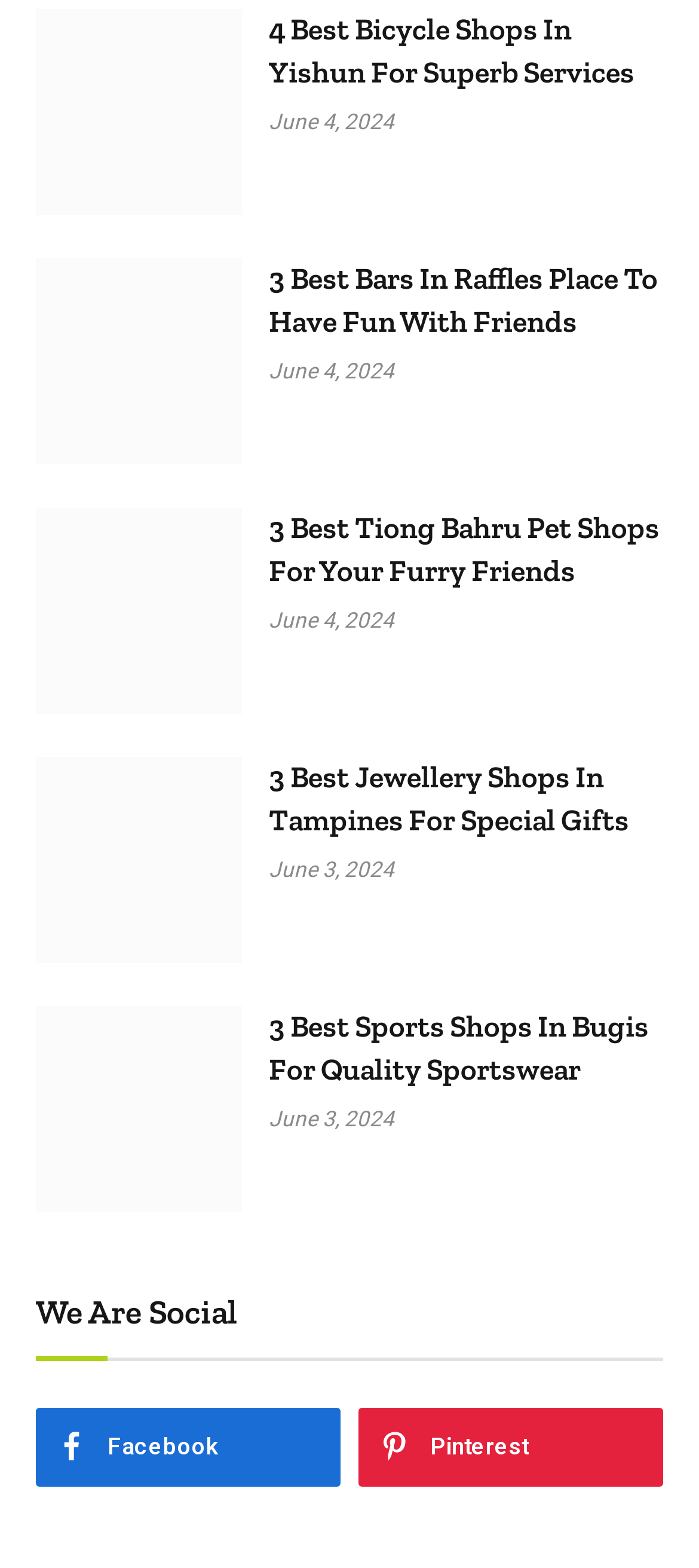Carefully examine the image and provide an in-depth answer to the question: What social media platforms are mentioned on this webpage?

I looked at the links at the bottom of the webpage and saw that there are links to Facebook and Pinterest, indicating that these social media platforms are mentioned on this webpage.